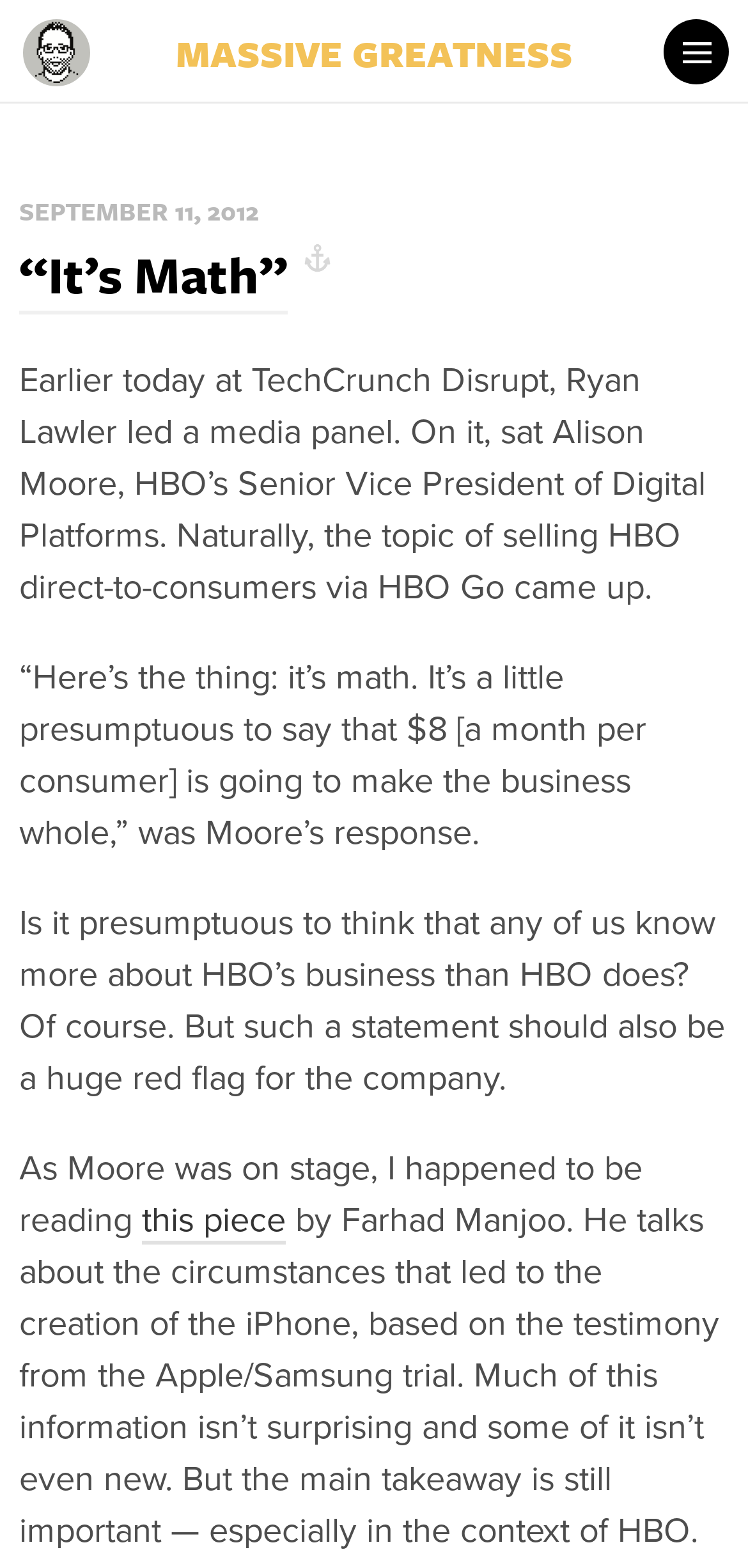Provide a one-word or brief phrase answer to the question:
Who wrote the piece about the circumstances that led to the creation of the iPhone?

Farhad Manjoo